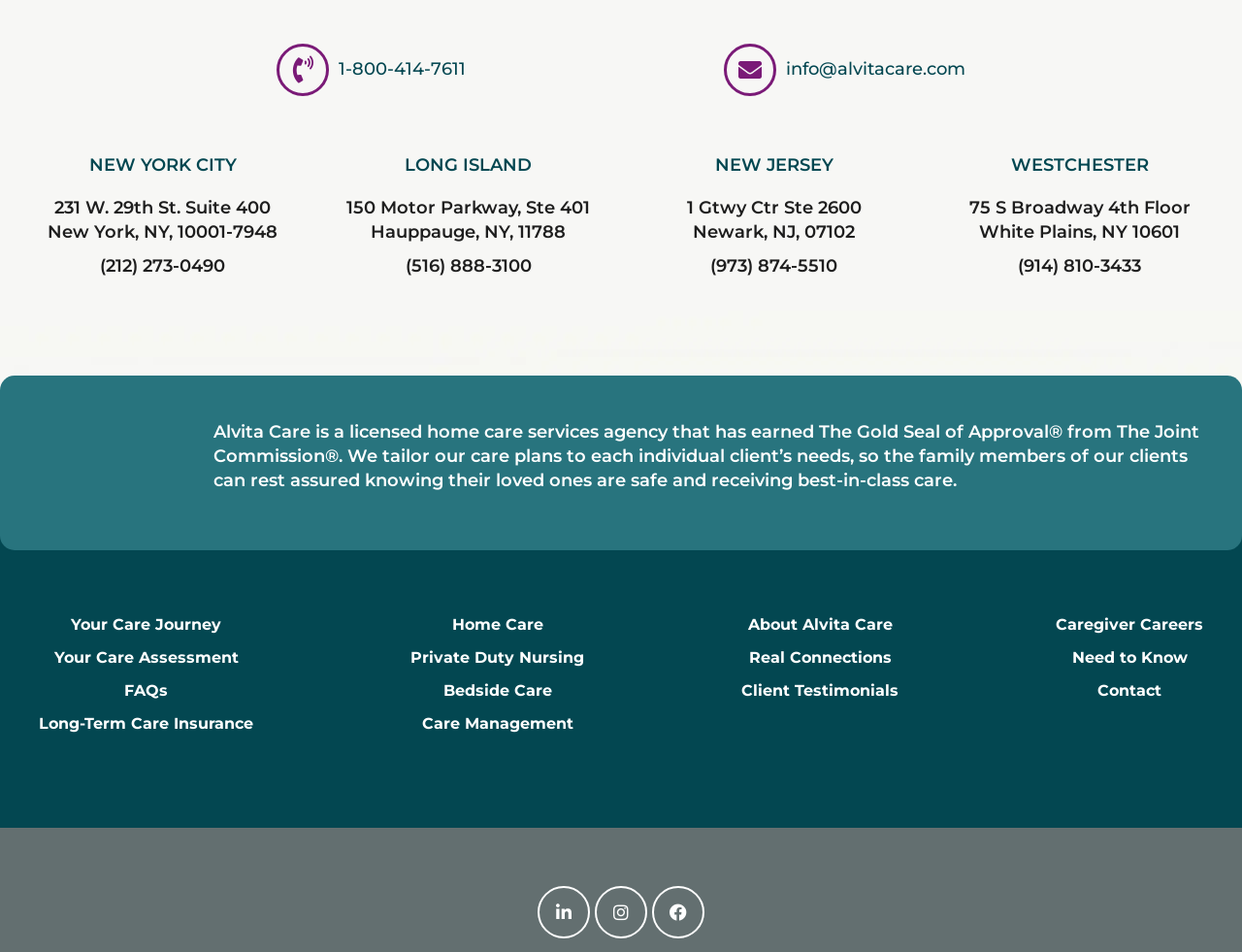Respond with a single word or short phrase to the following question: 
What social media platforms does Alvita Care have a presence on?

Linkedin, Instagram, Facebook